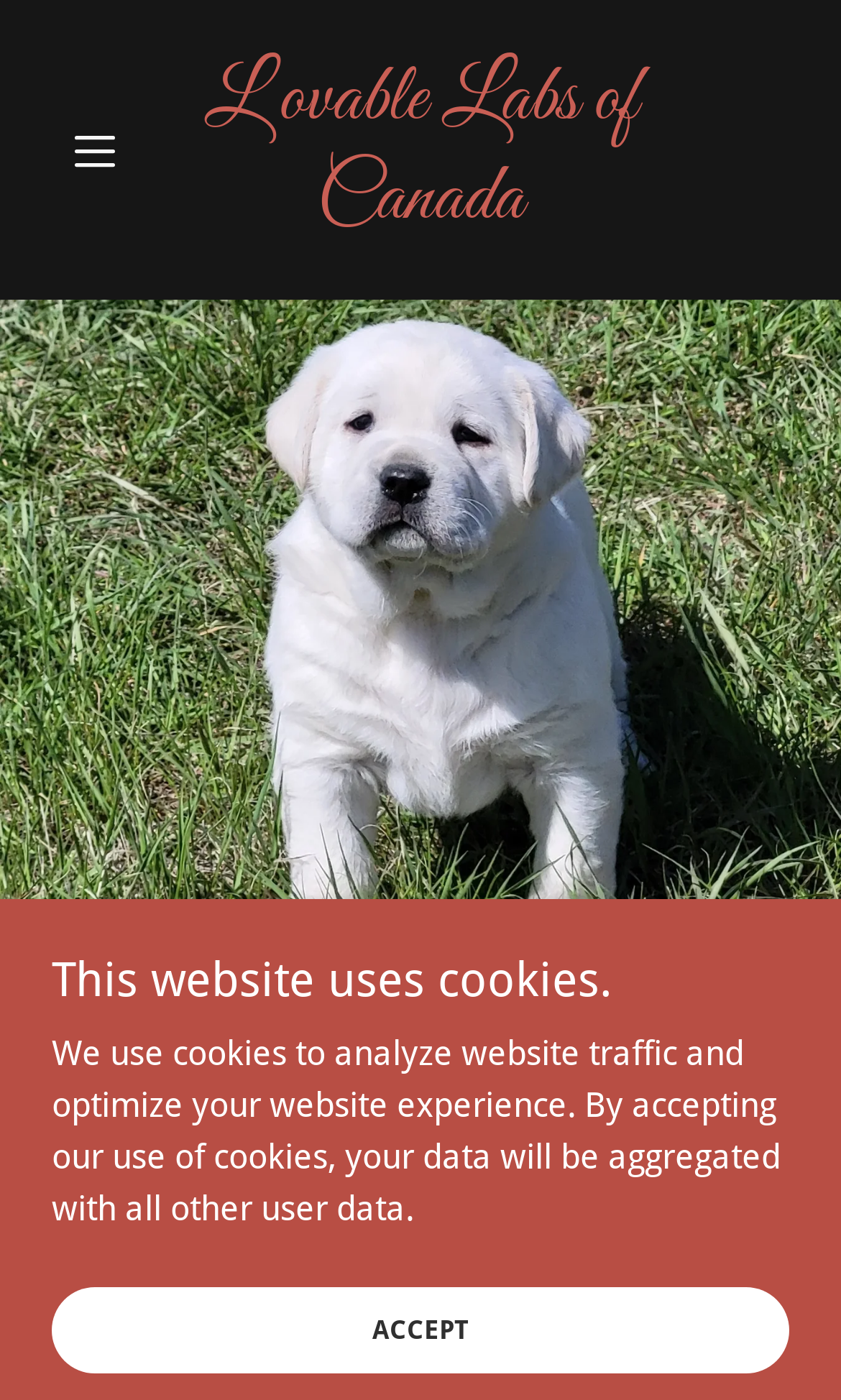Describe all significant elements and features of the webpage.

The webpage is about Lovable Labs of Canada, a breeder of Labrador puppies. At the top left corner, there is a hamburger site navigation icon button, which is not expanded. Next to it, the website's logo, "Lovable Labs of Canada", is displayed as a link. 

Below the navigation icon and the logo, a large image spans the entire width of the page, taking up about half of the screen. 

Further down, a prominent heading "We have Puppies Available!" is displayed. Below this heading, a paragraph of text informs visitors that the breeder is accepting applications for their Summer 2024 litters and provides contact information.

On the right side of the page, near the bottom, there is a small image. 

A notice about the website's use of cookies is displayed near the bottom of the page, with a heading "This website uses cookies." Below this heading, a paragraph explains how the cookies are used to analyze website traffic and optimize the user experience. An "ACCEPT" link is provided to allow users to consent to the use of cookies.